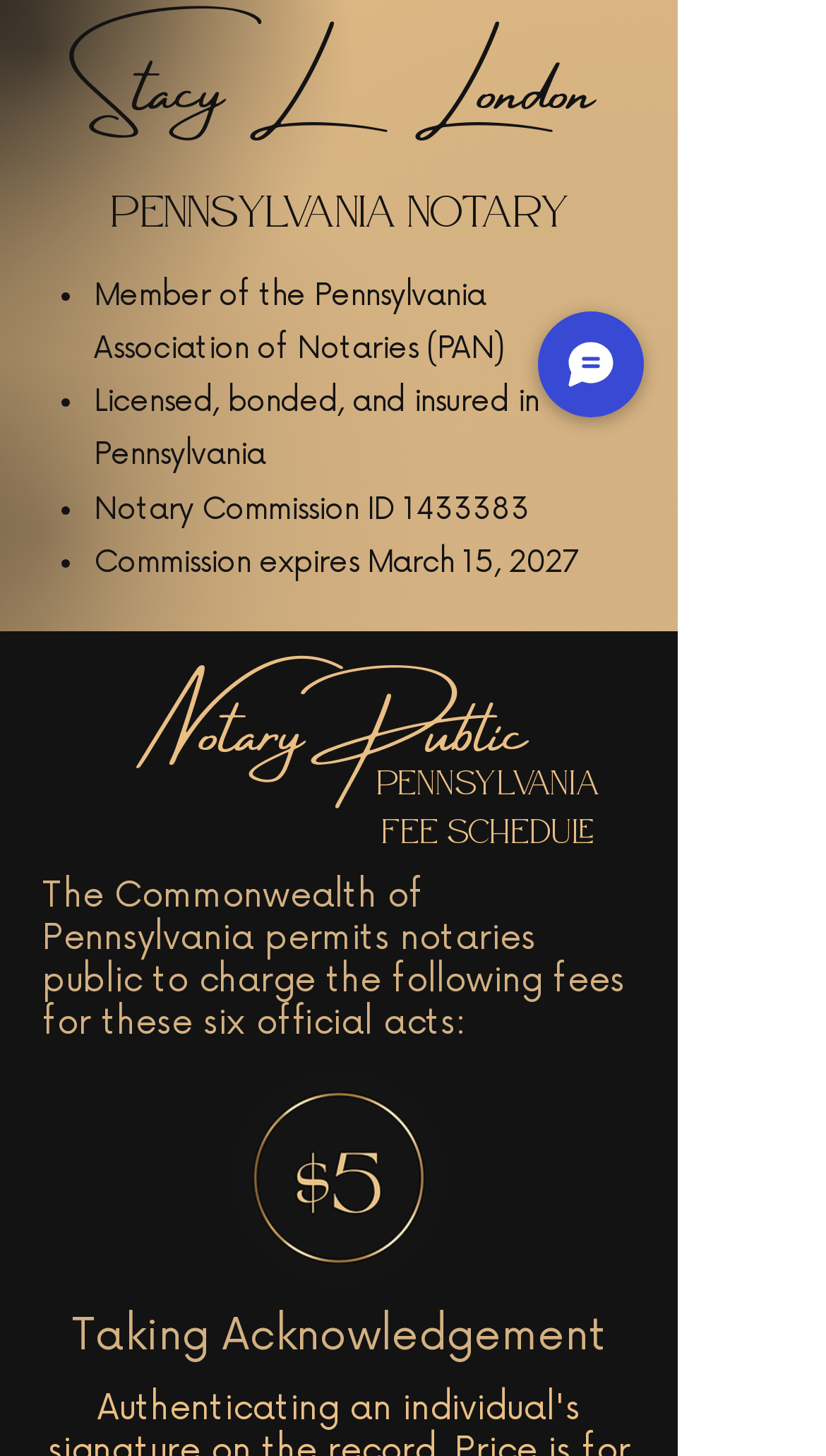Using the element description provided, determine the bounding box coordinates in the format (top-left x, top-left y, bottom-right x, bottom-right y). Ensure that all values are floating point numbers between 0 and 1. Element description: Chat

[0.651, 0.214, 0.779, 0.287]